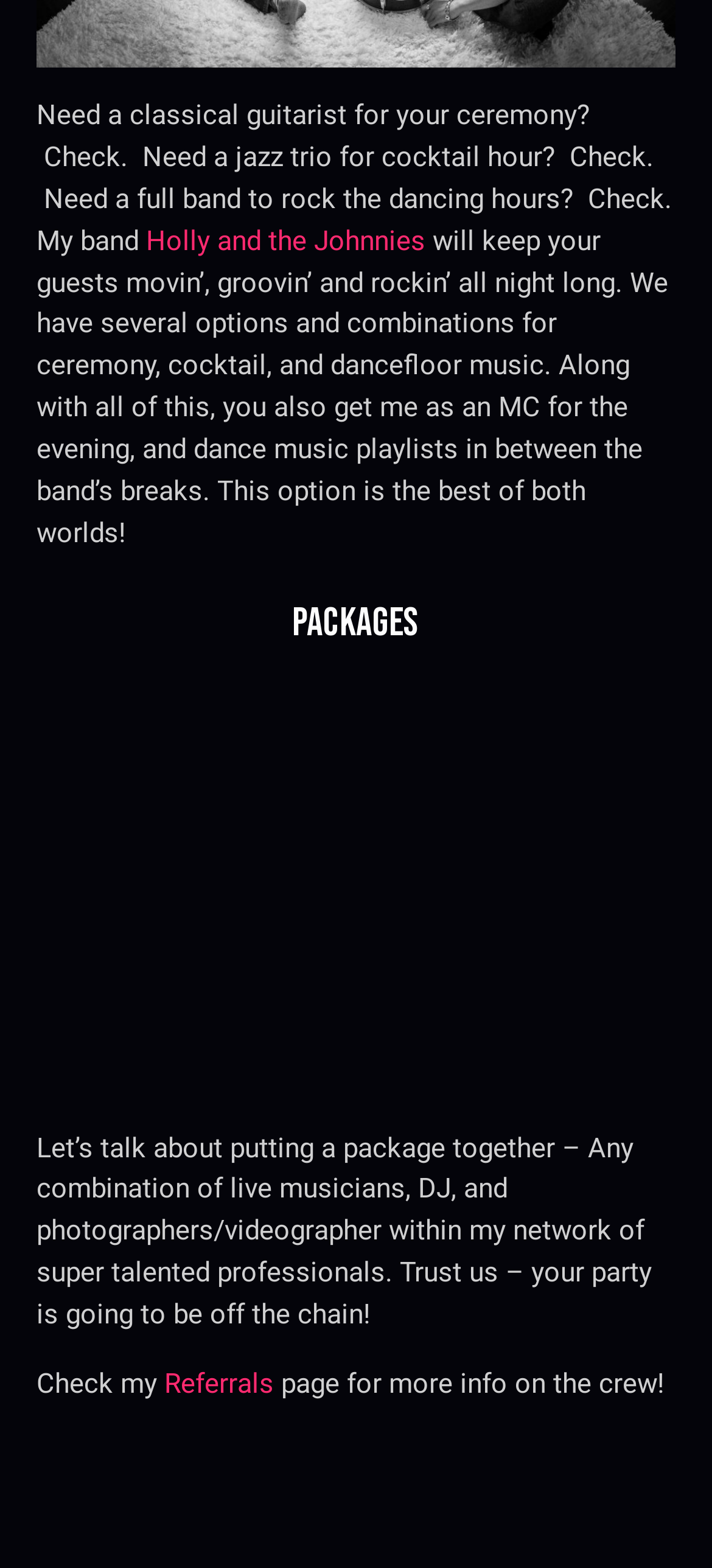Reply to the question with a brief word or phrase: What is the tone of the webpage?

Informal